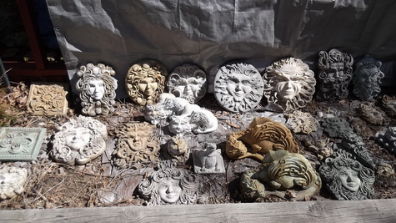What is the dominant color tone of the sculptures?
Using the image as a reference, deliver a detailed and thorough answer to the question.

The caption states that the colors of the sculptures range from earthy tones to lighter shades, suggesting that earthy tones are the dominant color tone of the sculptures.